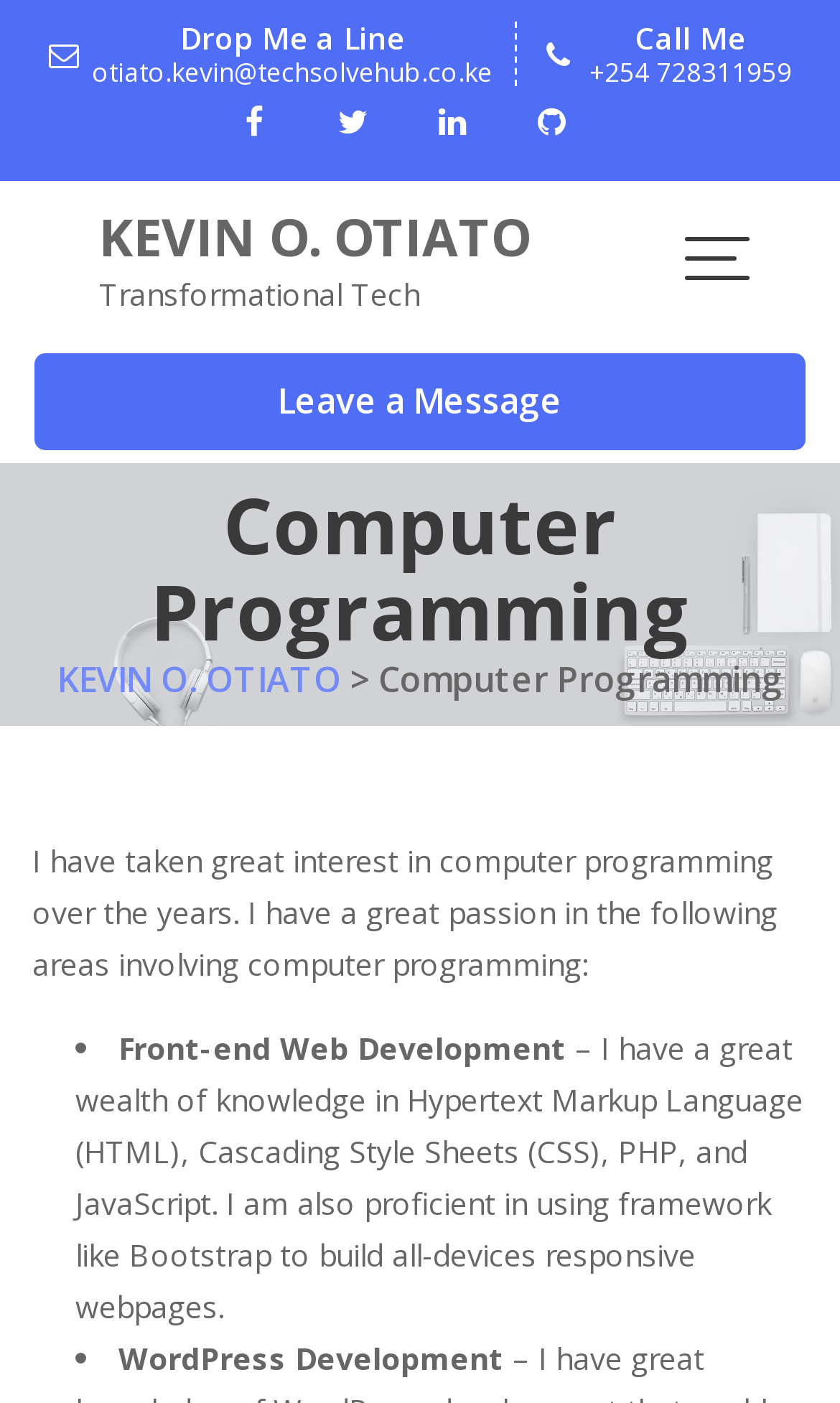Look at the image and give a detailed response to the following question: What is the tagline or slogan of Kevin O. Otieno?

I found the tagline or slogan by looking at the top left of the webpage, where it is displayed as a static text element with the value 'Transformational Tech'. This element is located below the name 'KEVIN O. OTIATO'.